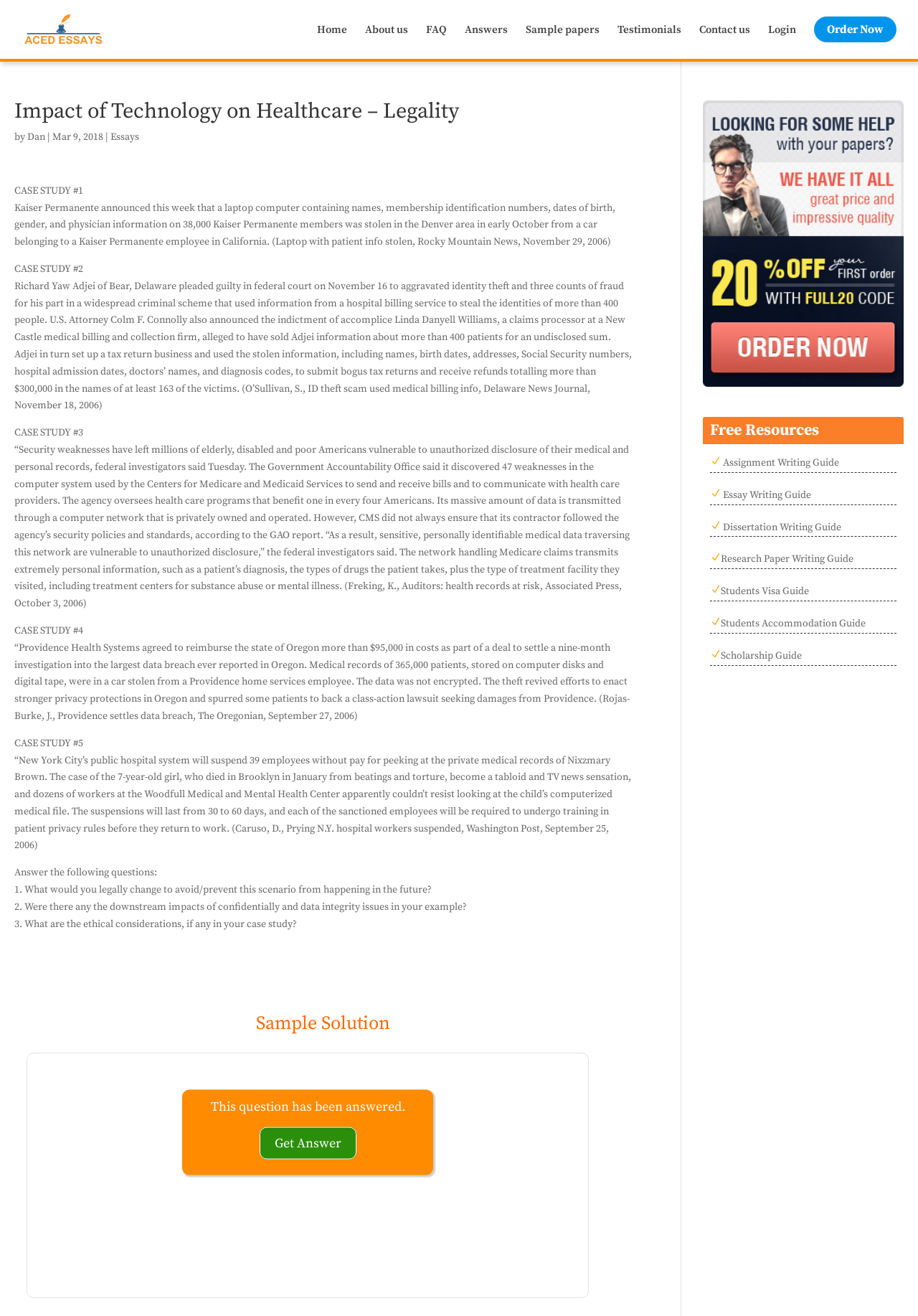Identify the bounding box coordinates of the section that should be clicked to achieve the task described: "View 'Sample papers'".

[0.573, 0.019, 0.653, 0.039]